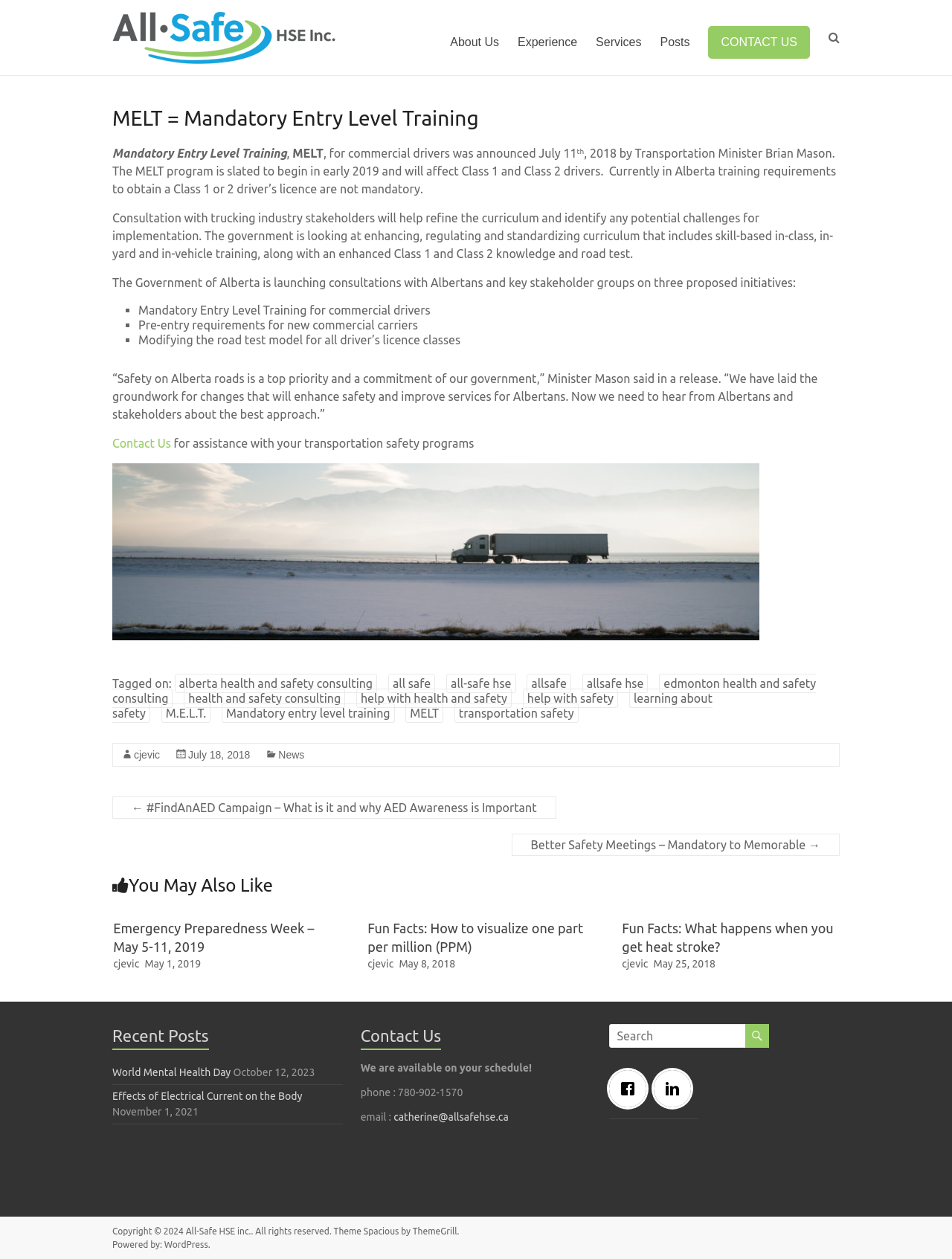Locate the bounding box coordinates of the area to click to fulfill this instruction: "Read 'Health, Safety & Environment'". The bounding box should be presented as four float numbers between 0 and 1, in the order [left, top, right, bottom].

[0.117, 0.109, 0.19, 0.162]